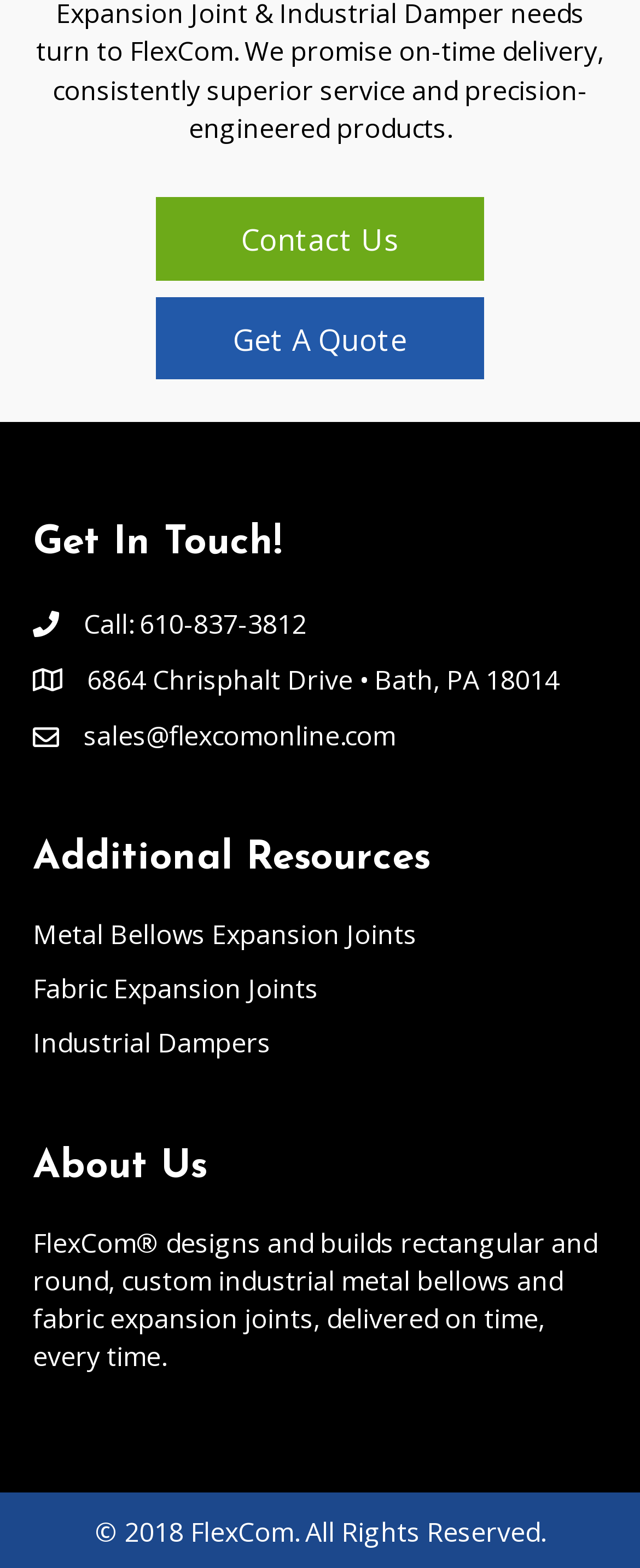Locate the bounding box coordinates of the element that needs to be clicked to carry out the instruction: "Call the phone number". The coordinates should be given as four float numbers ranging from 0 to 1, i.e., [left, top, right, bottom].

[0.131, 0.386, 0.479, 0.41]